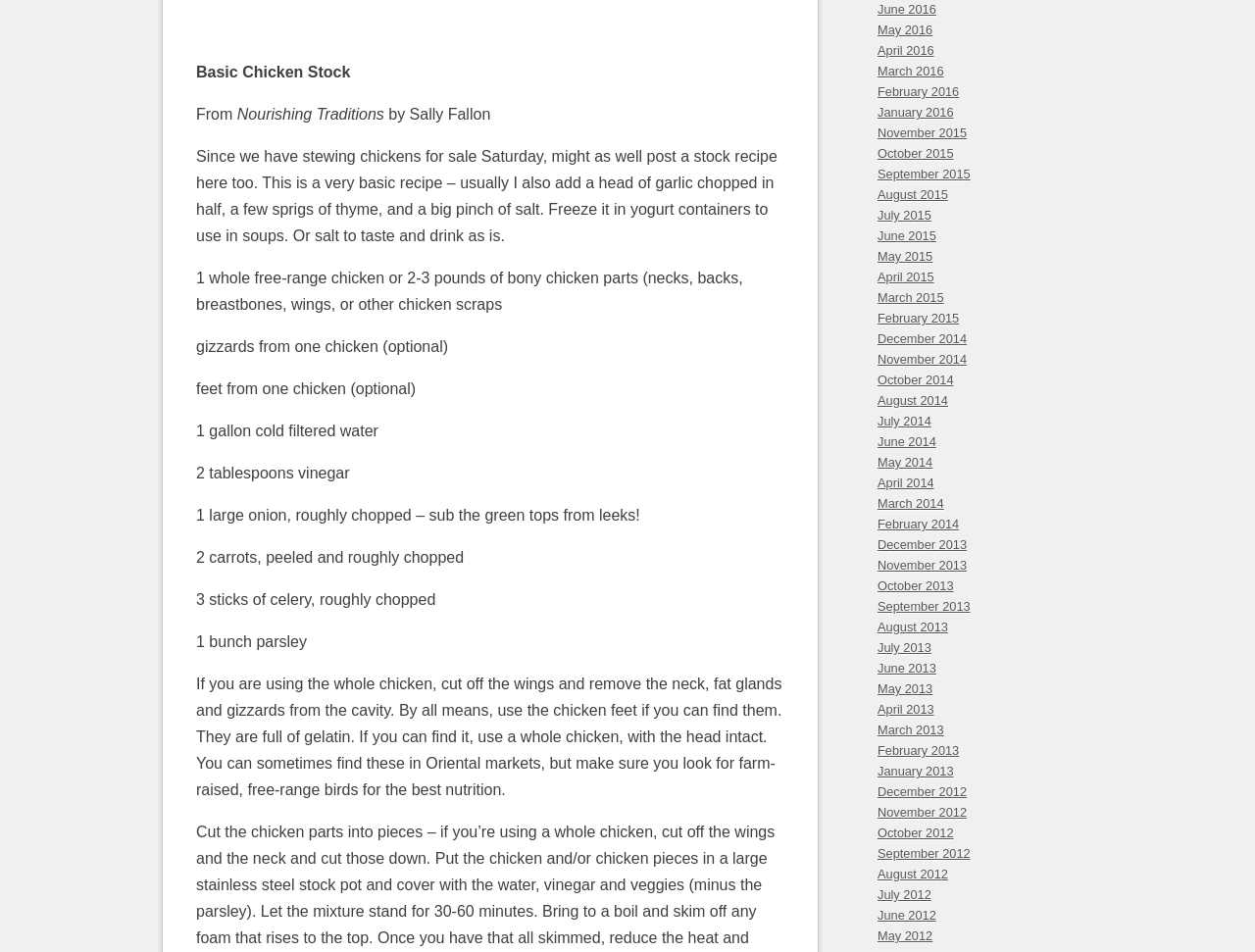Refer to the screenshot and answer the following question in detail:
Who is the author of the book mentioned?

The author of the book mentioned is 'Sally Fallon' which is mentioned in the 'by Sally Fallon' static text element.